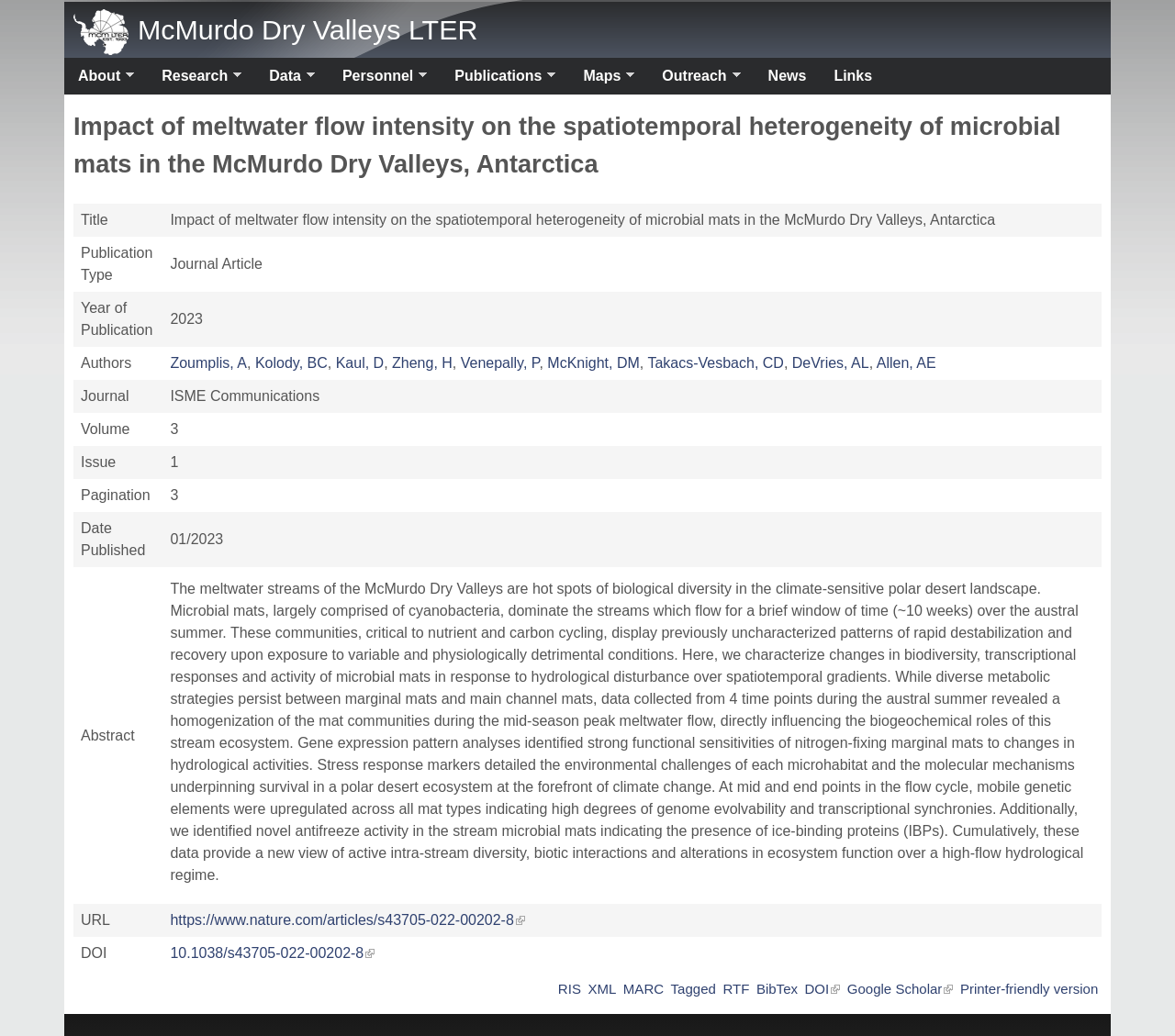What is the title or heading displayed on the webpage?

McMurdo Dry Valleys LTER